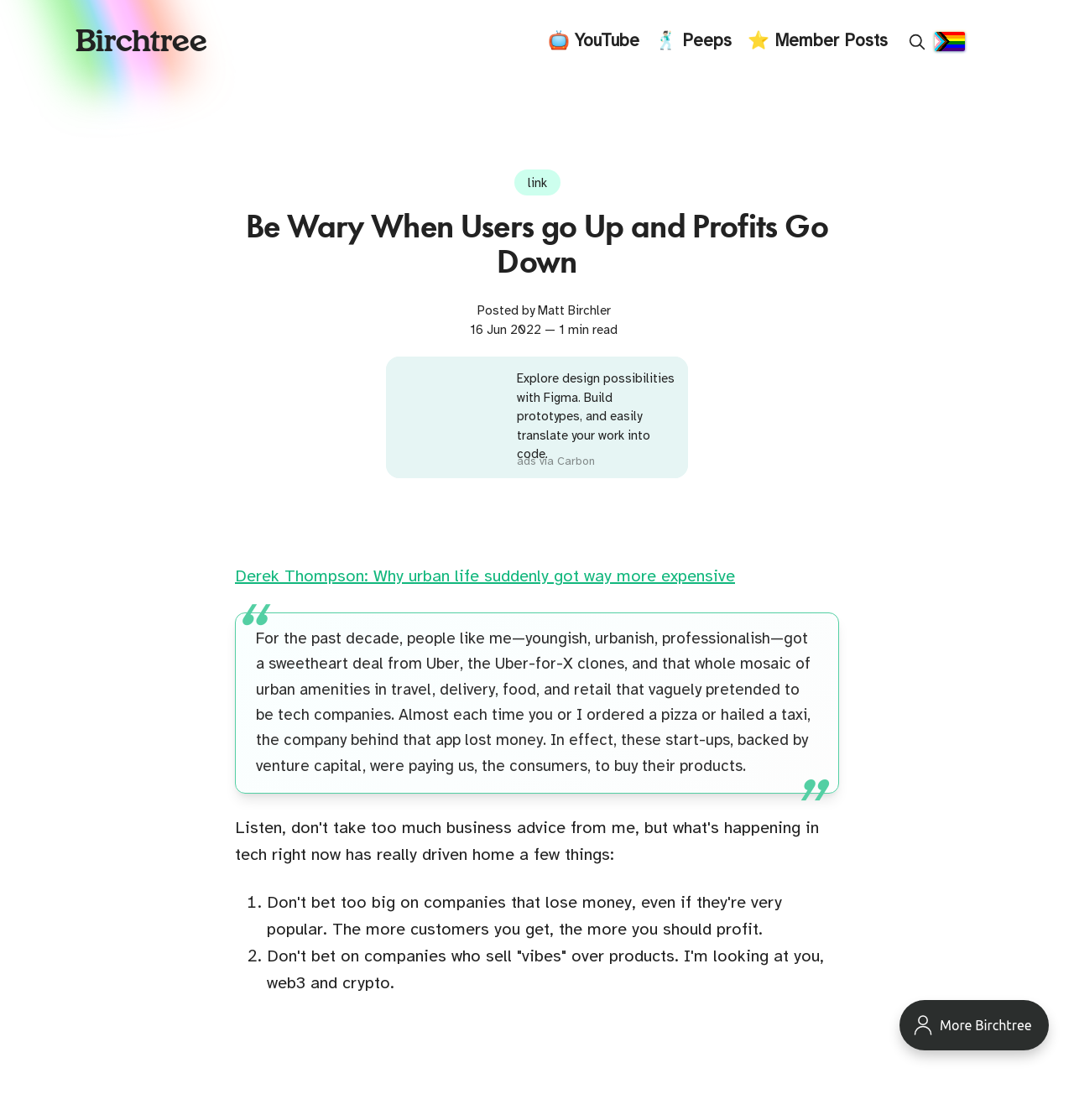Generate a comprehensive description of the webpage content.

This webpage appears to be a blog post or article page. At the top, there are several links and icons, including "Birchtree", "YouTube", "Peeps", "Member Posts", and a search button with a magnifying glass icon. To the right of the search button, there is a Progress Pride Flag image.

Below these top elements, the main article section begins. The article title, "Be Wary When Users go Up and Profits Go Down", is displayed prominently, along with a link to the author, "Matt Birchler", and a timestamp, "16 Jun 2022". There is also a brief description of the article's length, "— 1 min read".

The article content starts with a link to another article, "Derek Thompson: Why urban life suddenly got way more expensive", followed by a blockquote with a lengthy passage of text discussing the economics of urban amenities and tech companies. The passage is divided into numbered list items, with the first two items marked as "1." and "2.".

Throughout the article, there are several links and advertisements, including a promotion for Figma and multiple instances of "ads via Carbon". At the very bottom of the page, there is an iframe element, possibly used for tracking or analytics purposes.